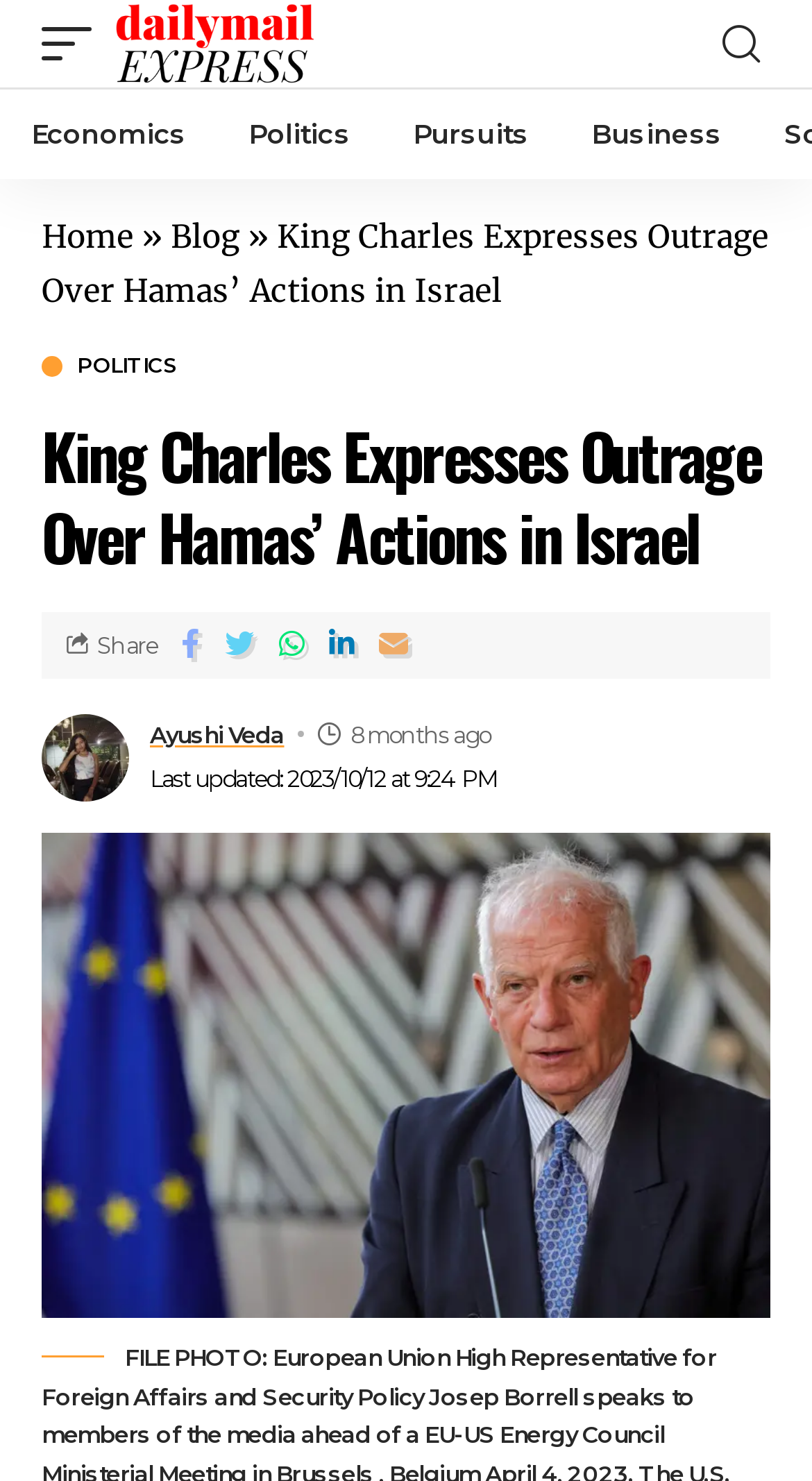Generate the text content of the main heading of the webpage.

King Charles Expresses Outrage Over Hamas’ Actions in Israel